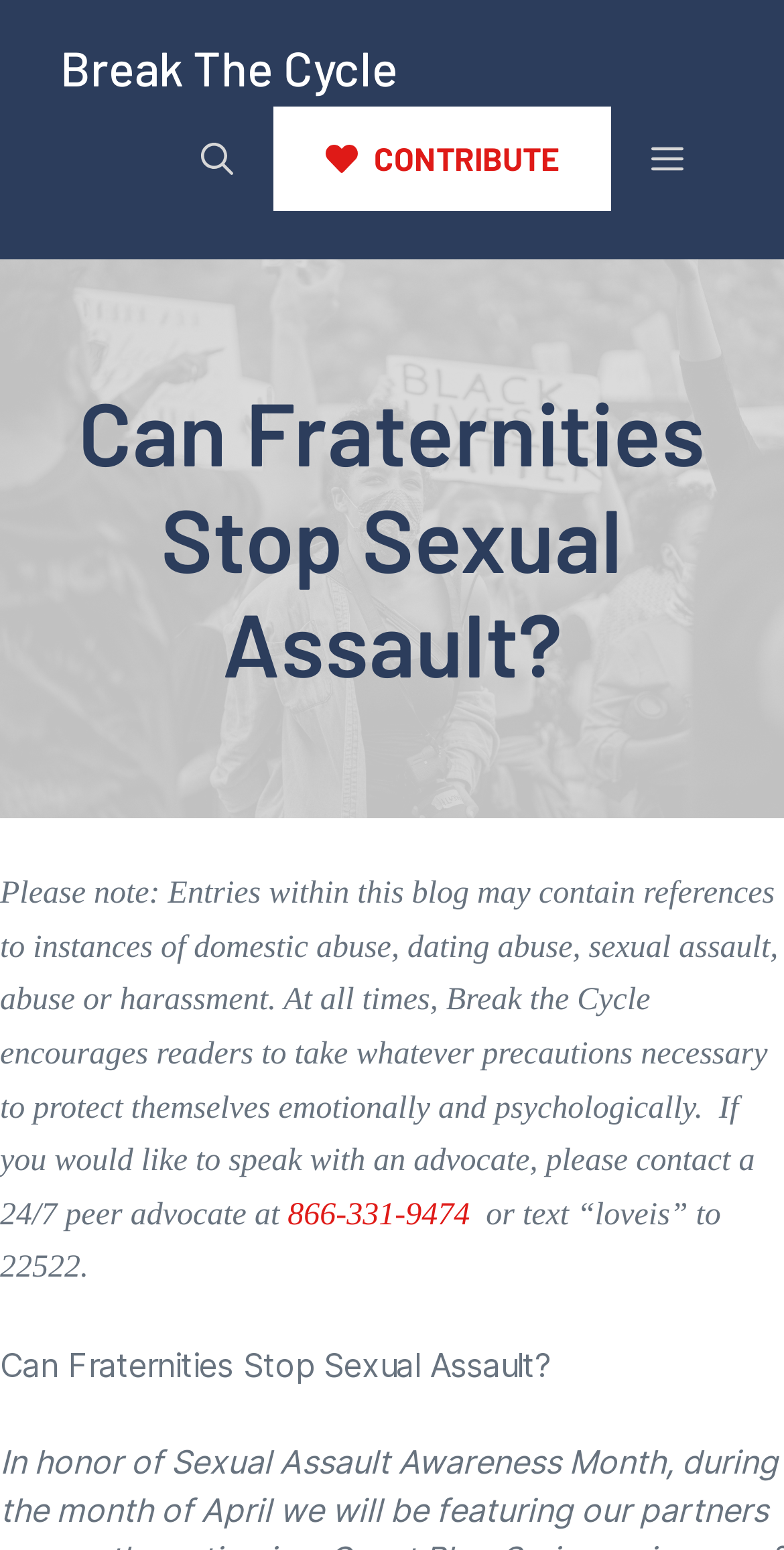Determine the bounding box for the described UI element: "aria-label="Open search"".

[0.205, 0.063, 0.349, 0.141]